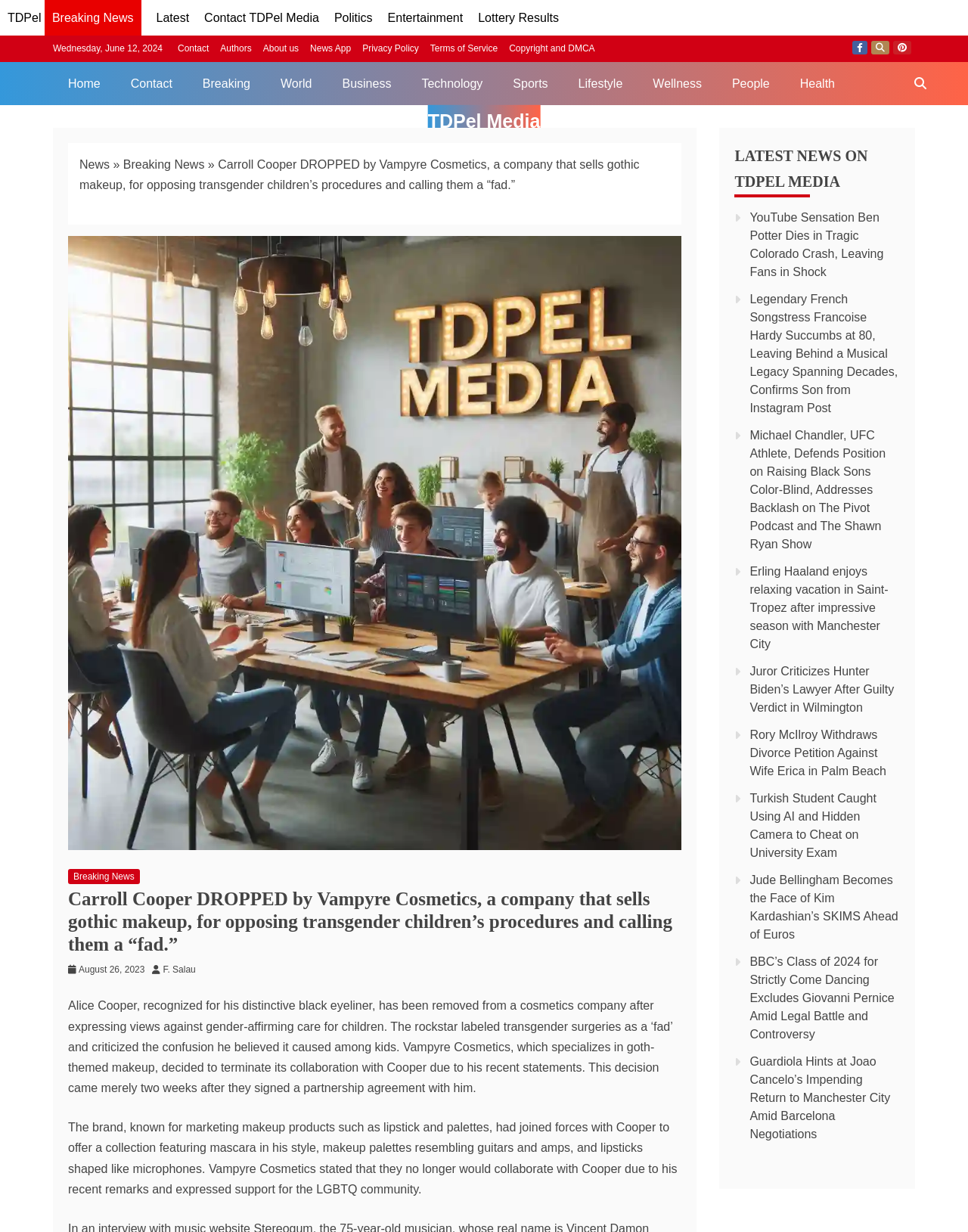Please examine the image and provide a detailed answer to the question: What type of makeup products does Vampyre Cosmetics market?

The article states that Vampyre Cosmetics, which specializes in goth-themed makeup, had joined forces with Cooper to offer a collection featuring mascara in his style, makeup palettes resembling guitars and amps, and lipsticks shaped like microphones.